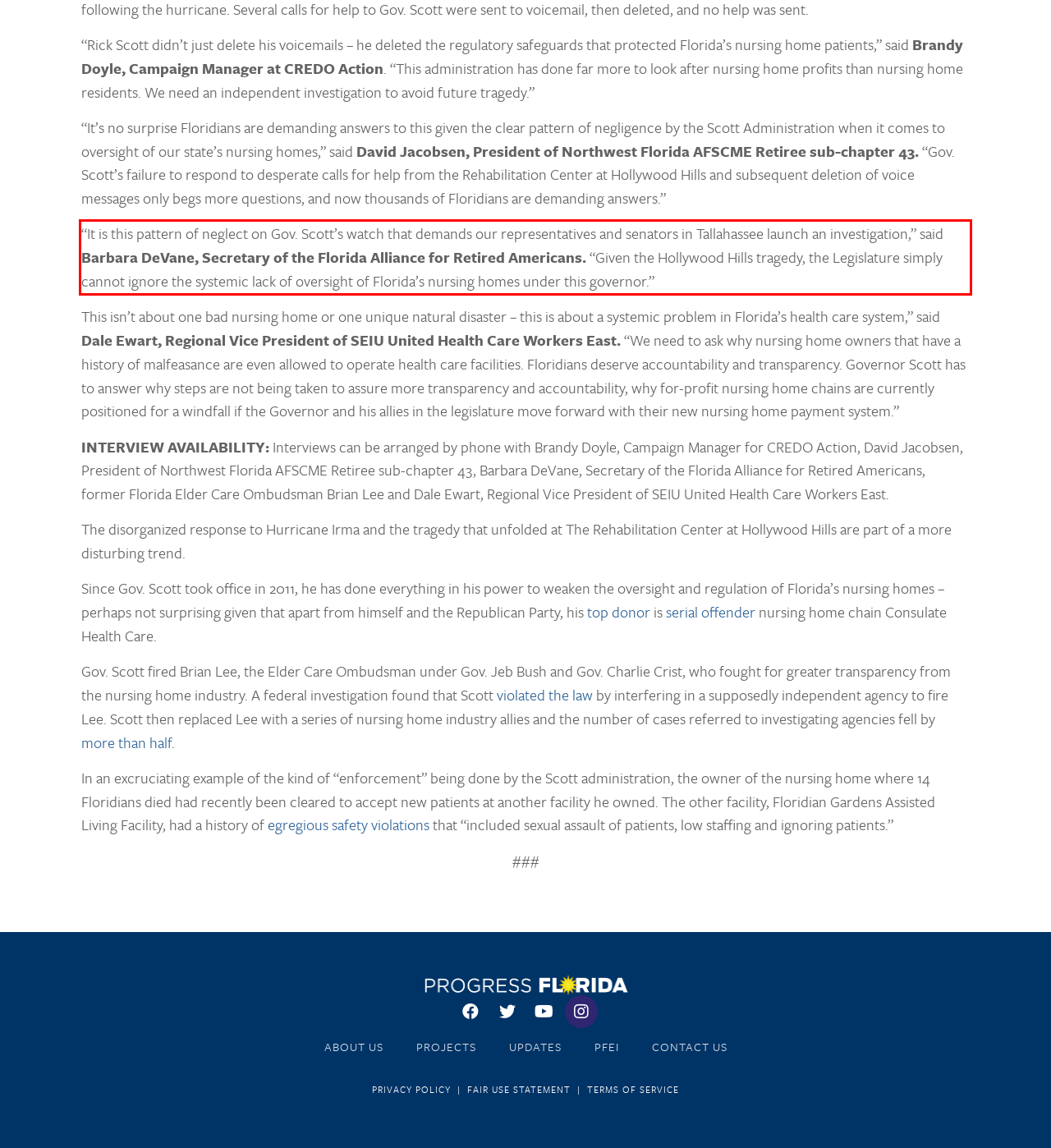You are provided with a screenshot of a webpage containing a red bounding box. Please extract the text enclosed by this red bounding box.

“It is this pattern of neglect on Gov. Scott’s watch that demands our representatives and senators in Tallahassee launch an investigation,” said Barbara DeVane, Secretary of the Florida Alliance for Retired Americans. “Given the Hollywood Hills tragedy, the Legislature simply cannot ignore the systemic lack of oversight of Florida’s nursing homes under this governor.”